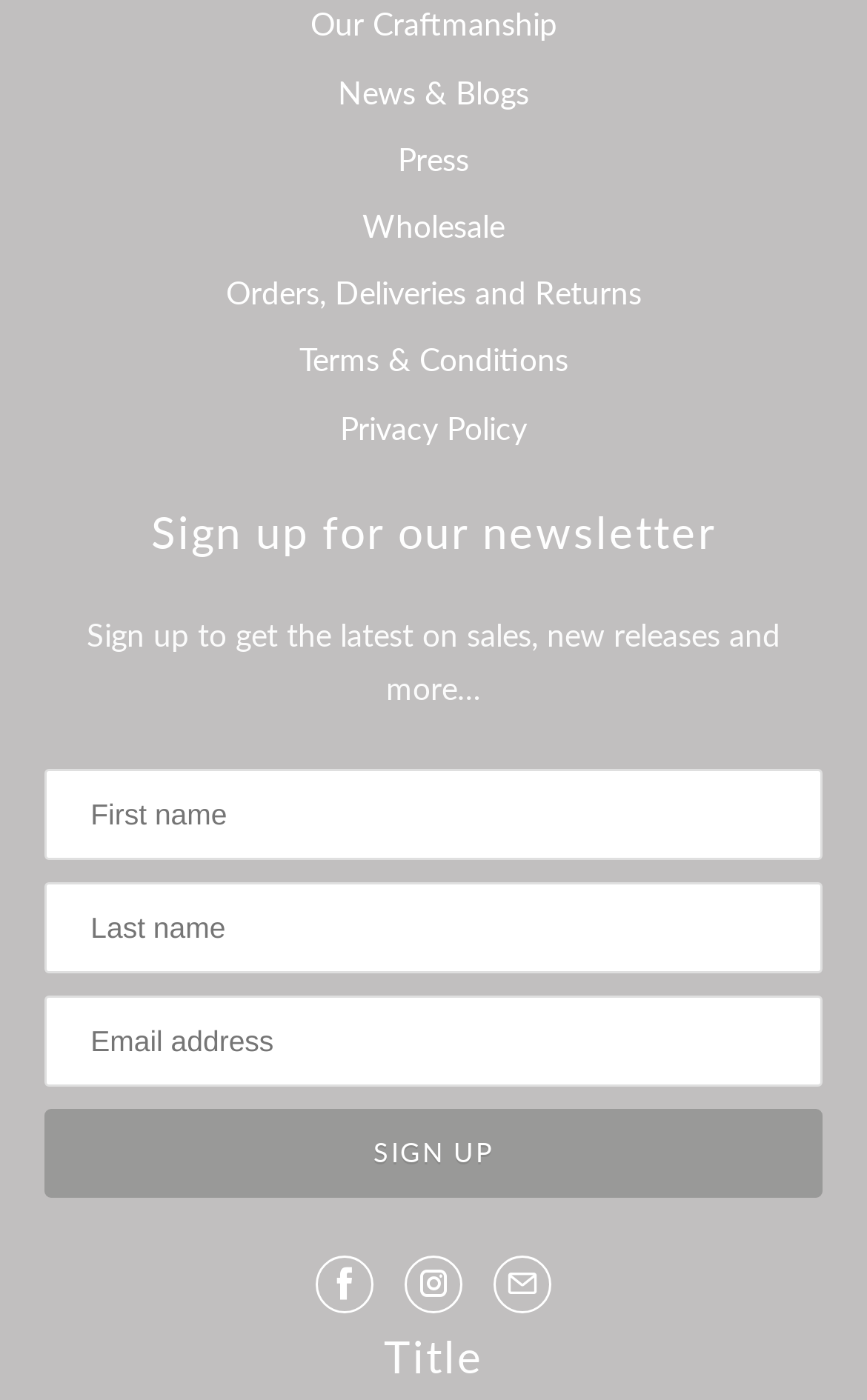Find the bounding box coordinates of the element I should click to carry out the following instruction: "Sign up for the newsletter".

[0.051, 0.793, 0.949, 0.856]